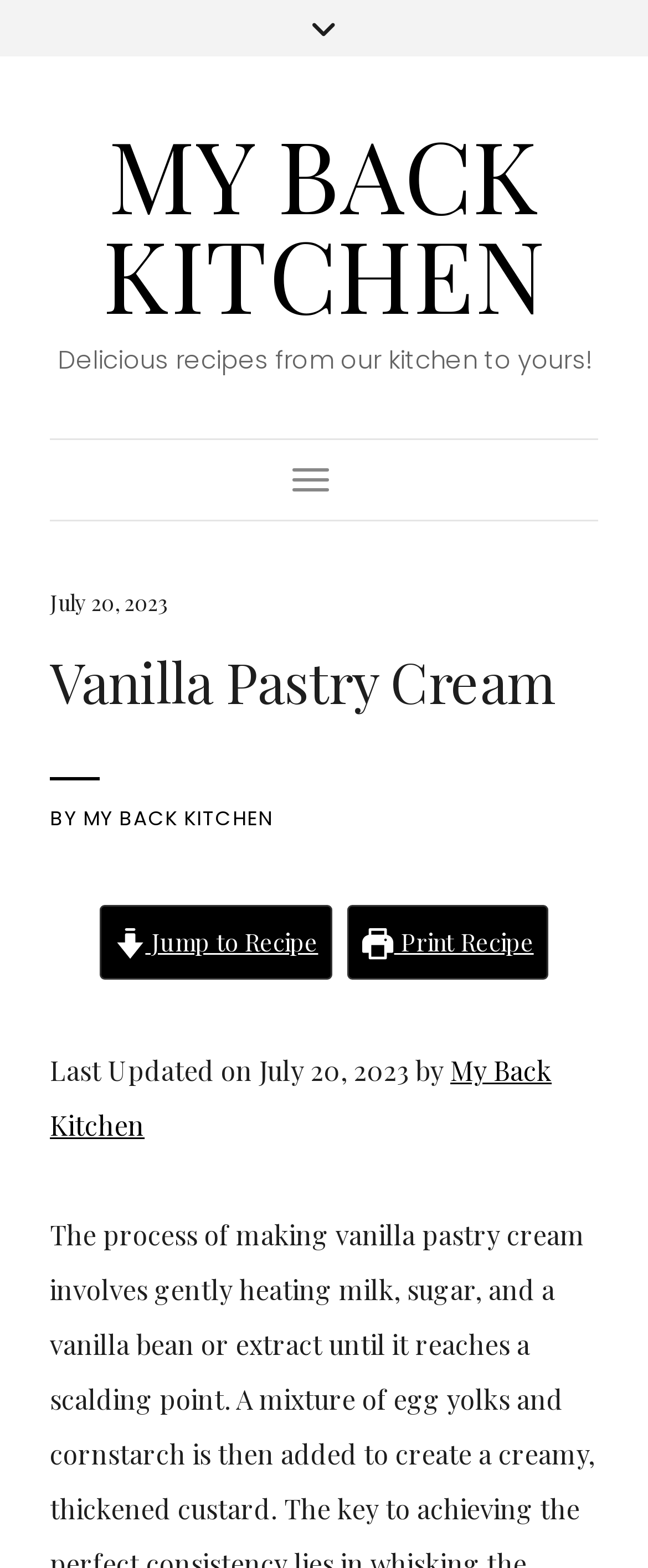Respond to the question below with a single word or phrase: What type of content is featured on this webpage?

Recipe